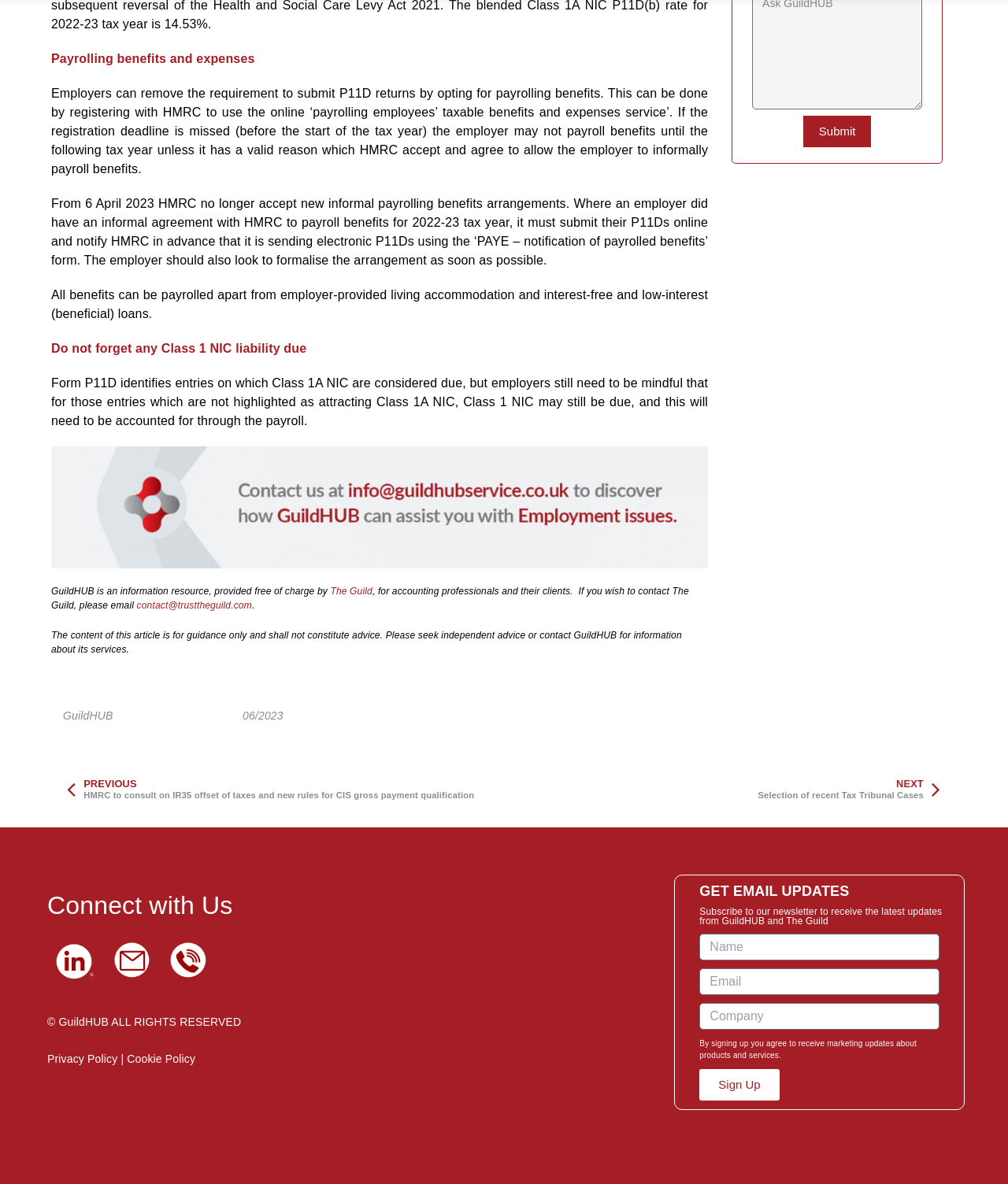Please identify the bounding box coordinates of where to click in order to follow the instruction: "Click the 'Submit' button".

[0.797, 0.098, 0.864, 0.124]